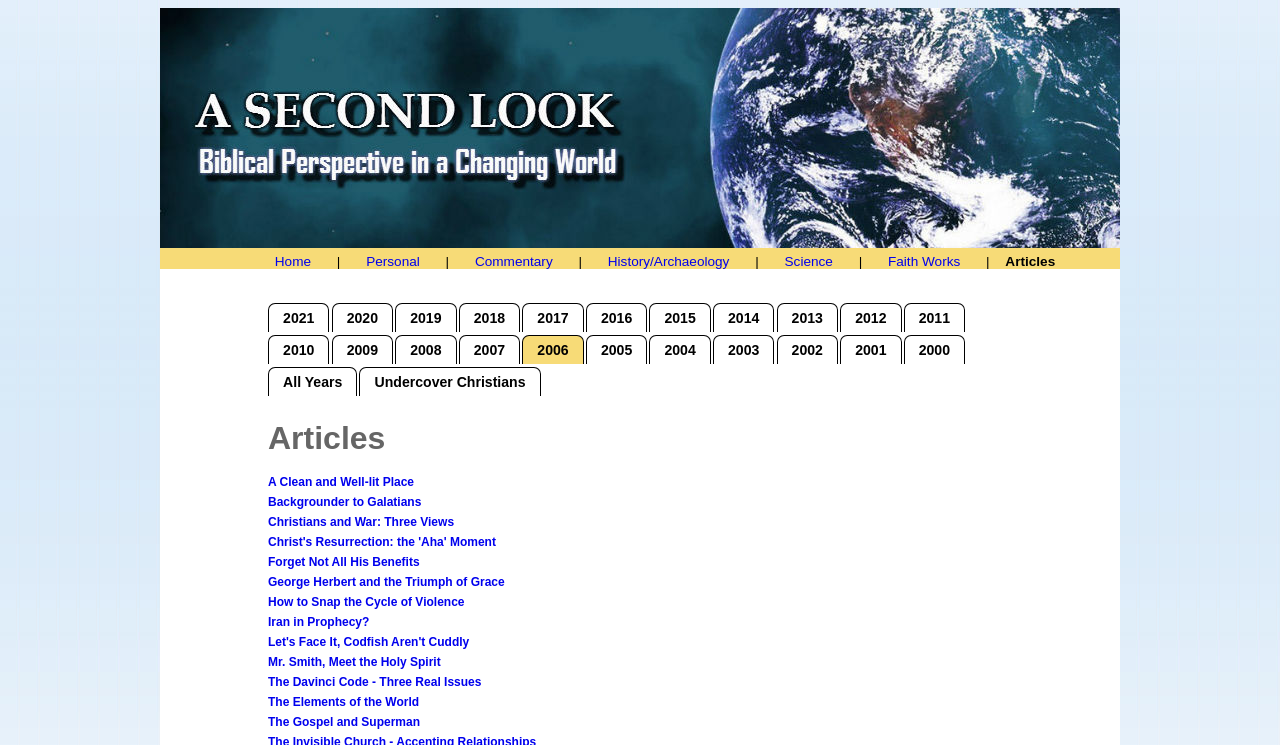What is the first article listed under the 'Articles' category?
Using the image as a reference, answer with just one word or a short phrase.

A Clean and Well-lit Place